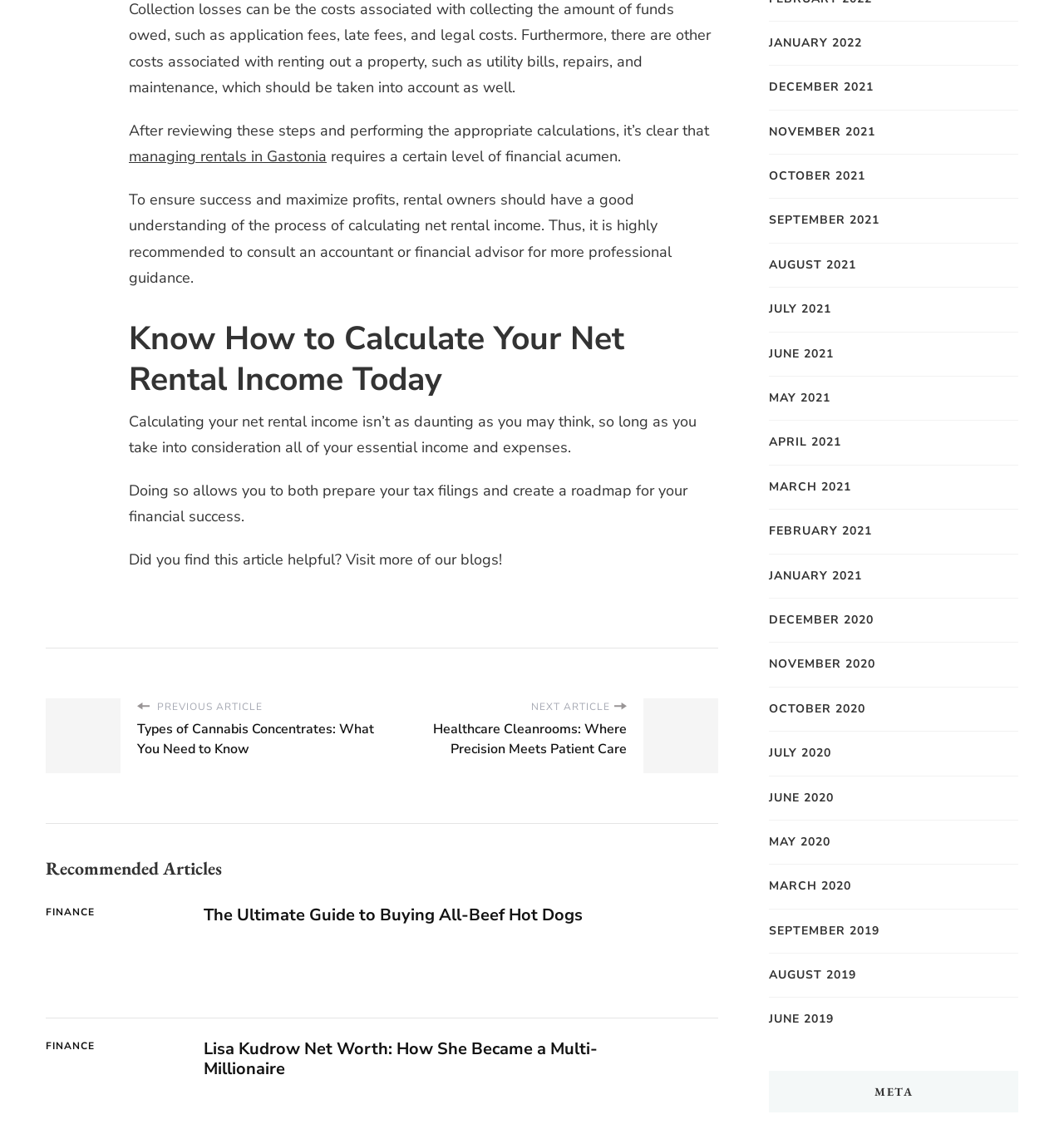Please specify the coordinates of the bounding box for the element that should be clicked to carry out this instruction: "Read the recommended article about the ultimate guide to buying all-beef hot dogs". The coordinates must be four float numbers between 0 and 1, formatted as [left, top, right, bottom].

[0.191, 0.797, 0.548, 0.816]